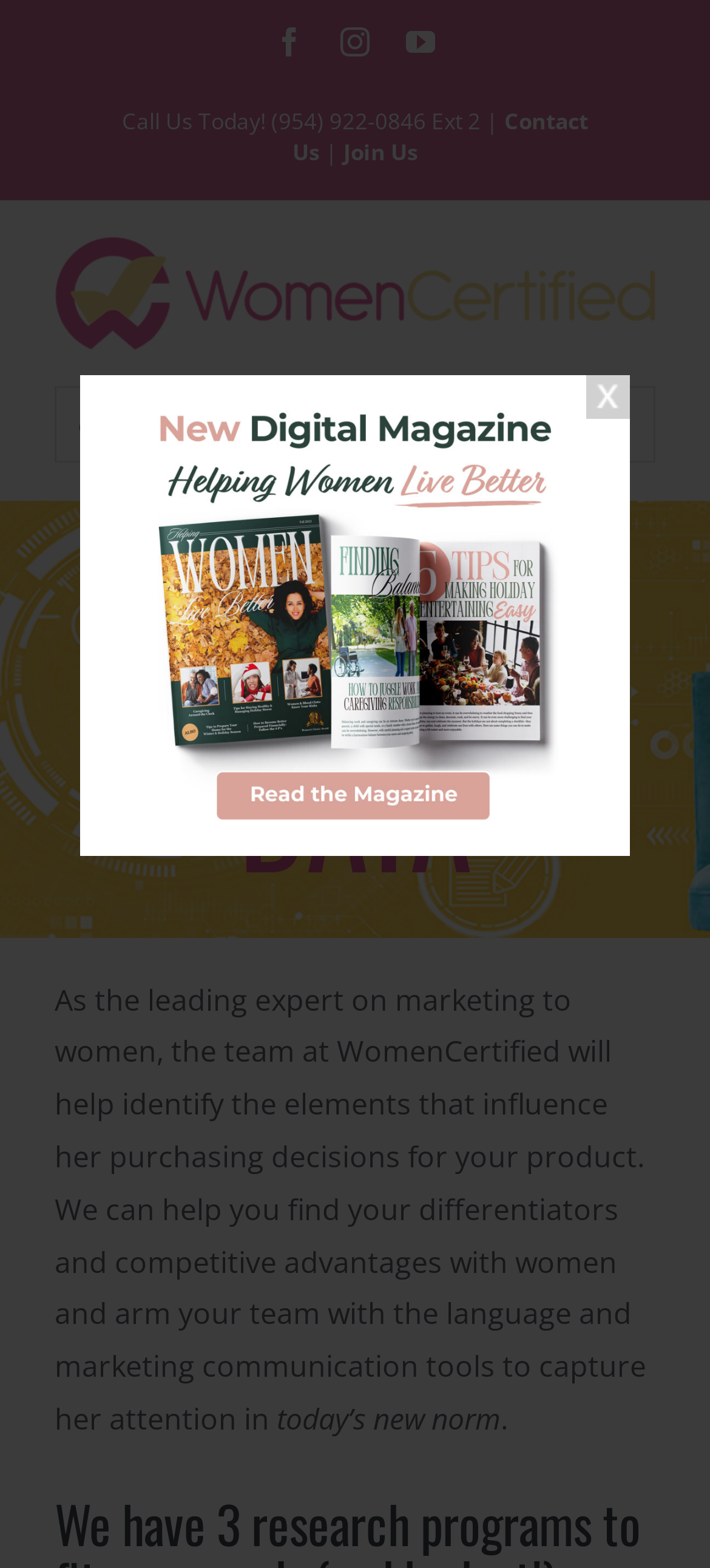What is the topic of the webpage?
Relying on the image, give a concise answer in one word or a brief phrase.

Marketing to women